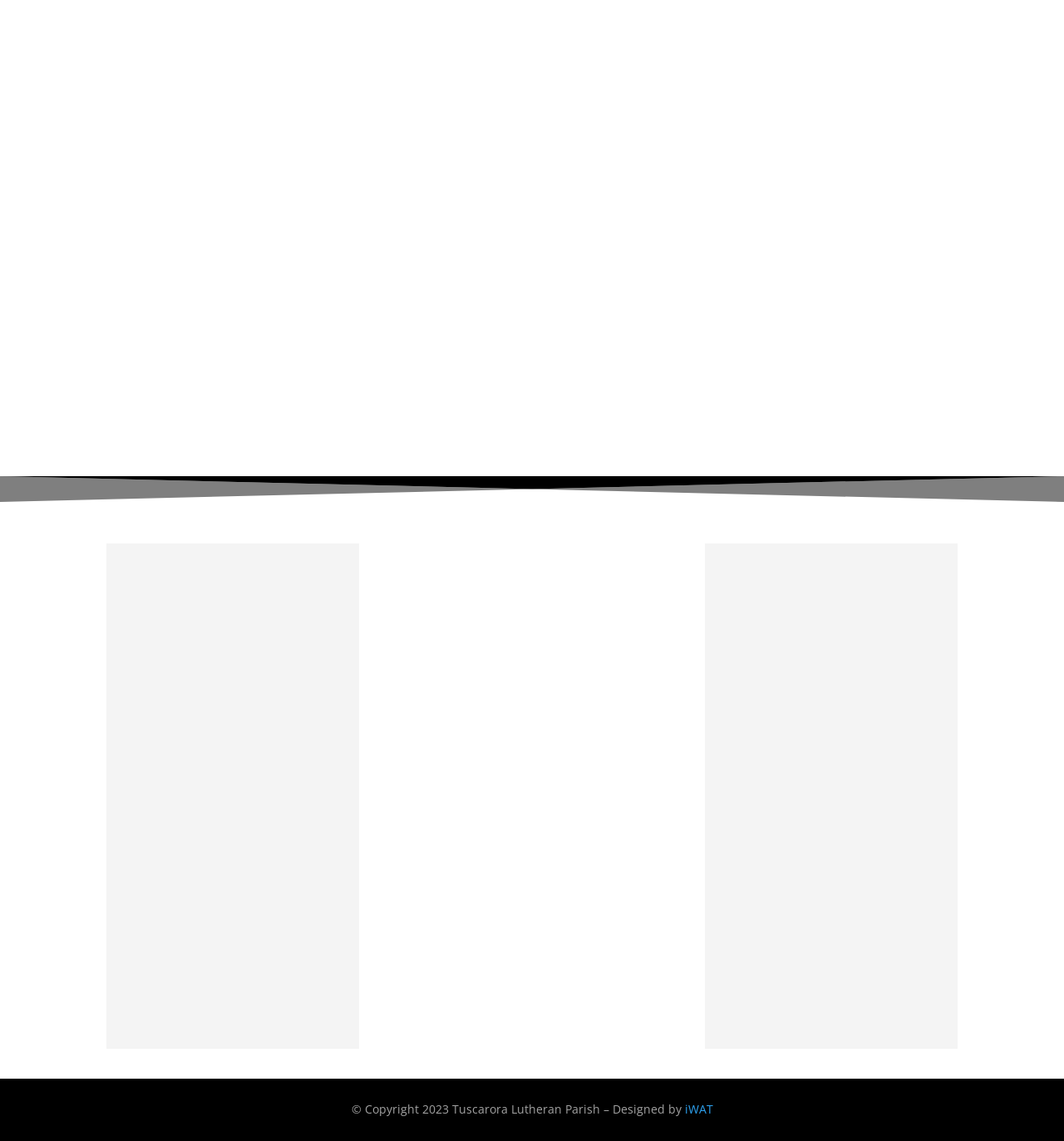Please mark the clickable region by giving the bounding box coordinates needed to complete this instruction: "Go to last slide".

None